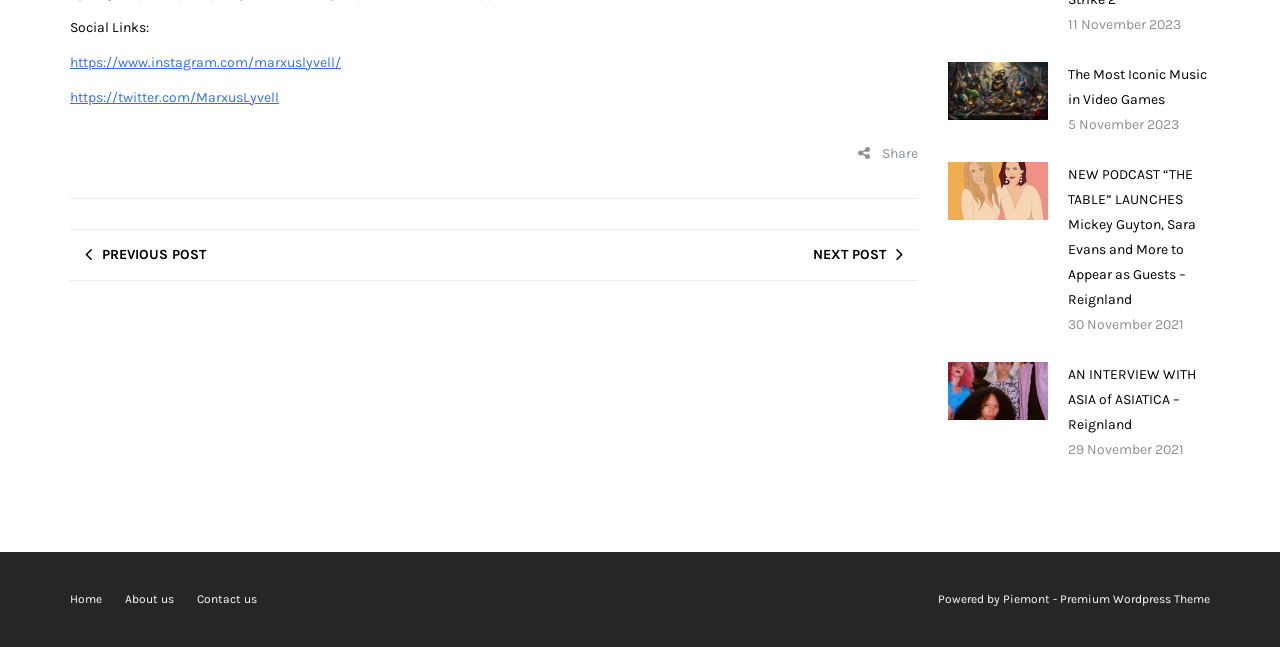Provide the bounding box coordinates for the specified HTML element described in this description: "Piemont - Premium Wordpress Theme". The coordinates should be four float numbers ranging from 0 to 1, in the format [left, top, right, bottom].

[0.784, 0.915, 0.945, 0.937]